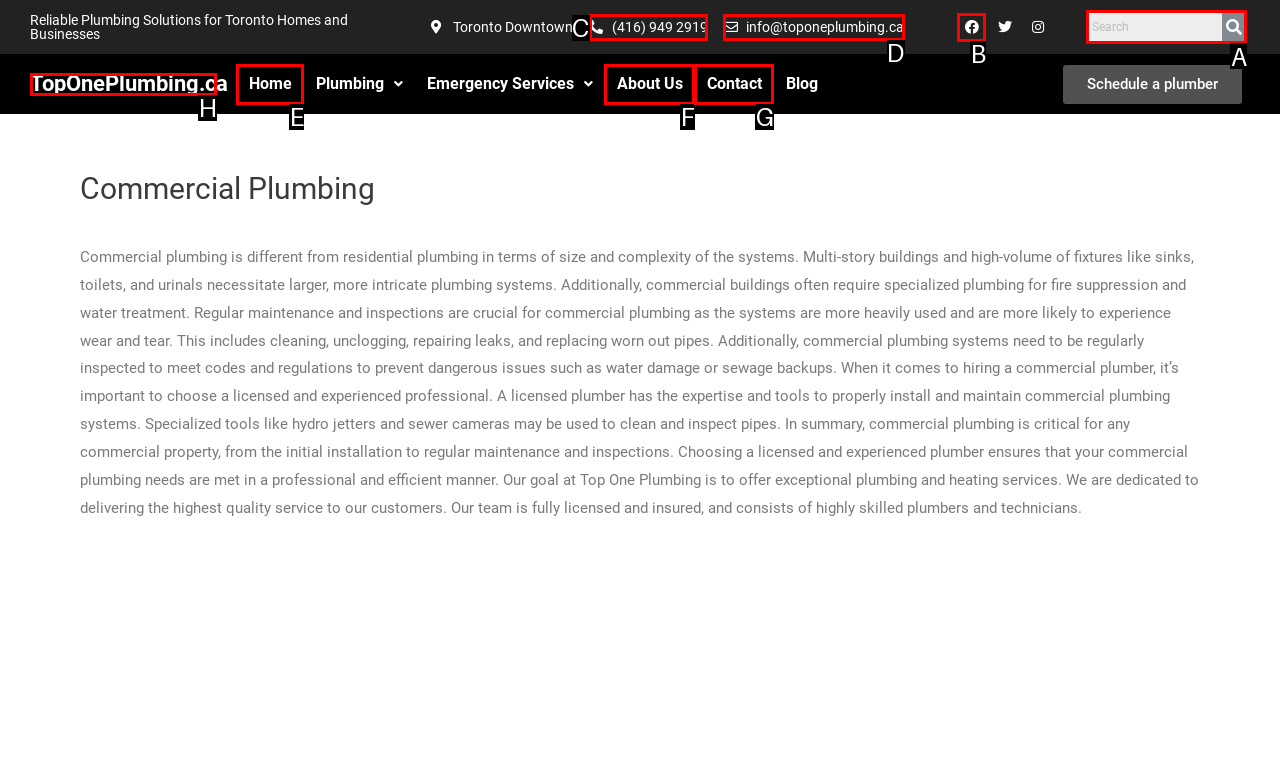Point out the letter of the HTML element you should click on to execute the task: Search for something
Reply with the letter from the given options.

A